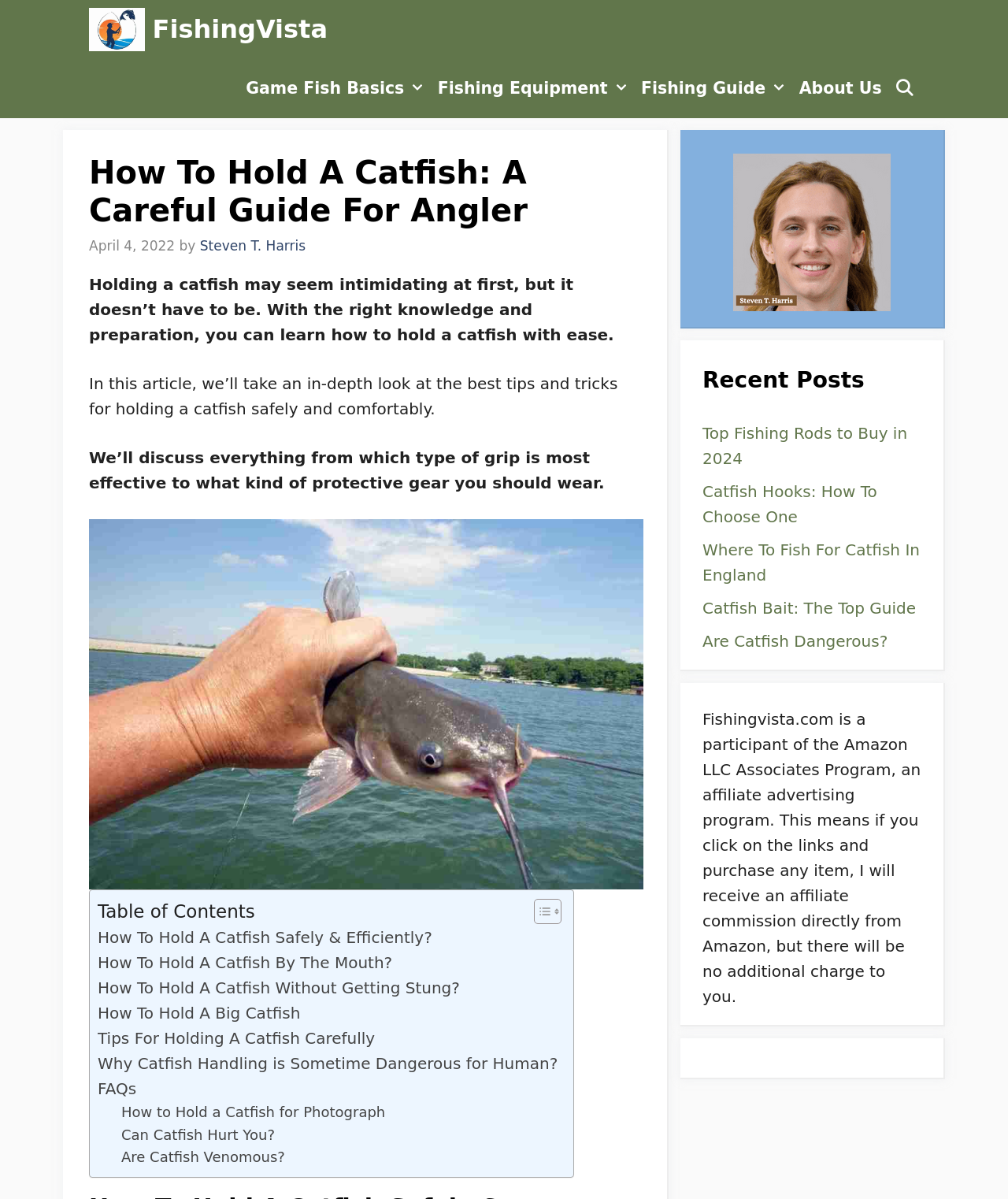What is the author of the current article?
Based on the visual content, answer with a single word or a brief phrase.

Steven T. Harris